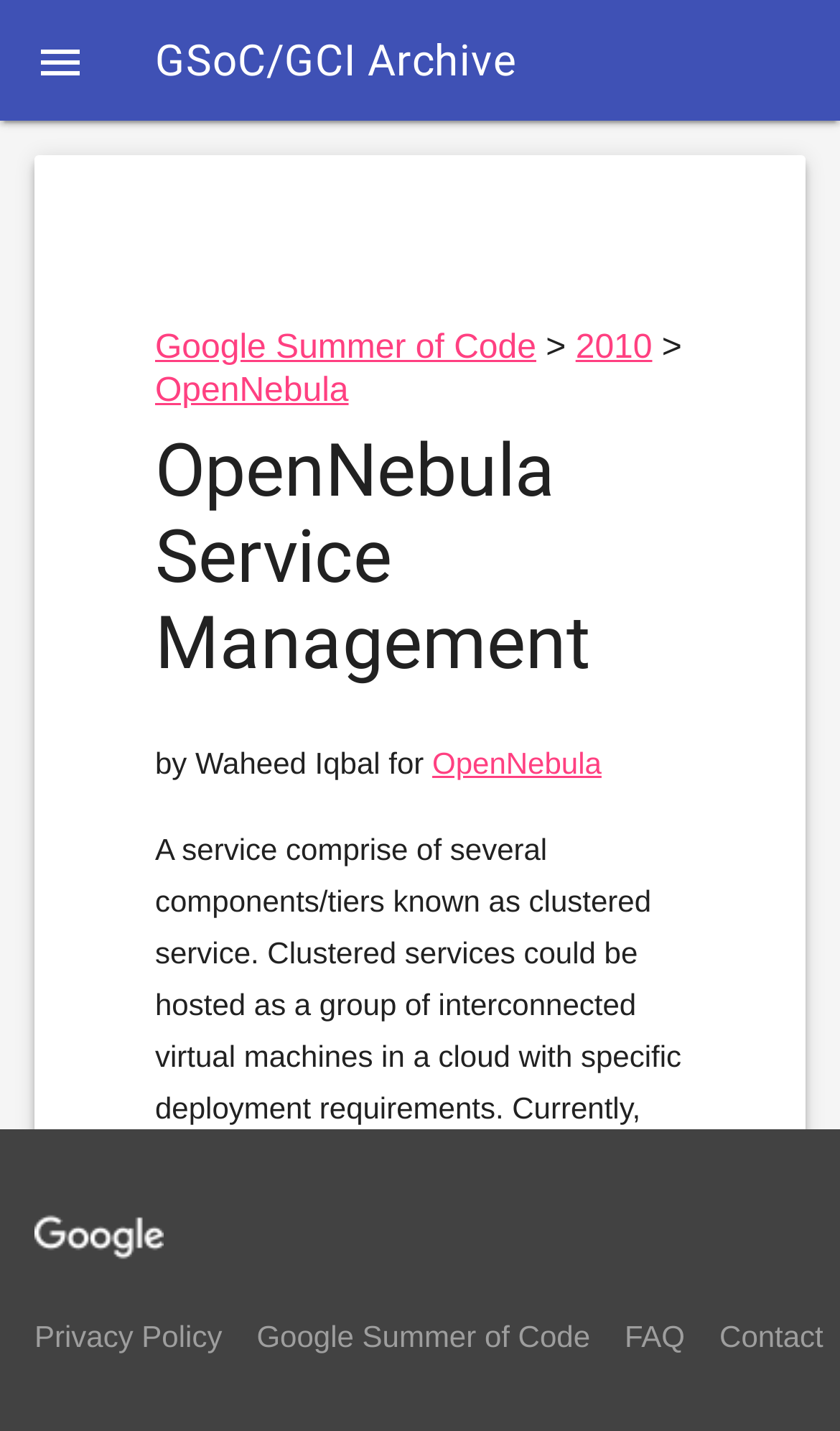Find the bounding box coordinates of the element to click in order to complete the given instruction: "view spectators information."

None